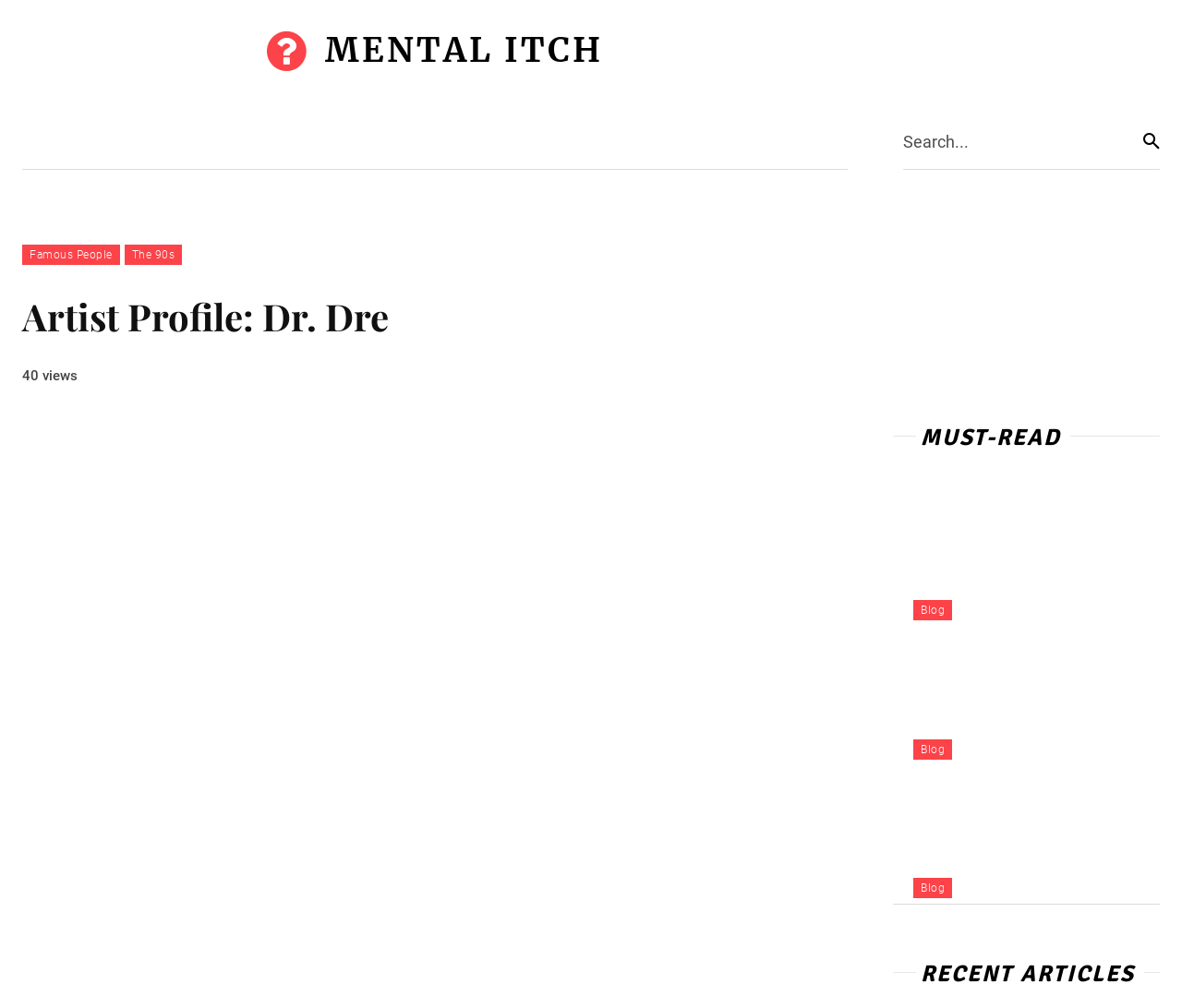Could you highlight the region that needs to be clicked to execute the instruction: "Go to Music page"?

[0.019, 0.11, 0.115, 0.168]